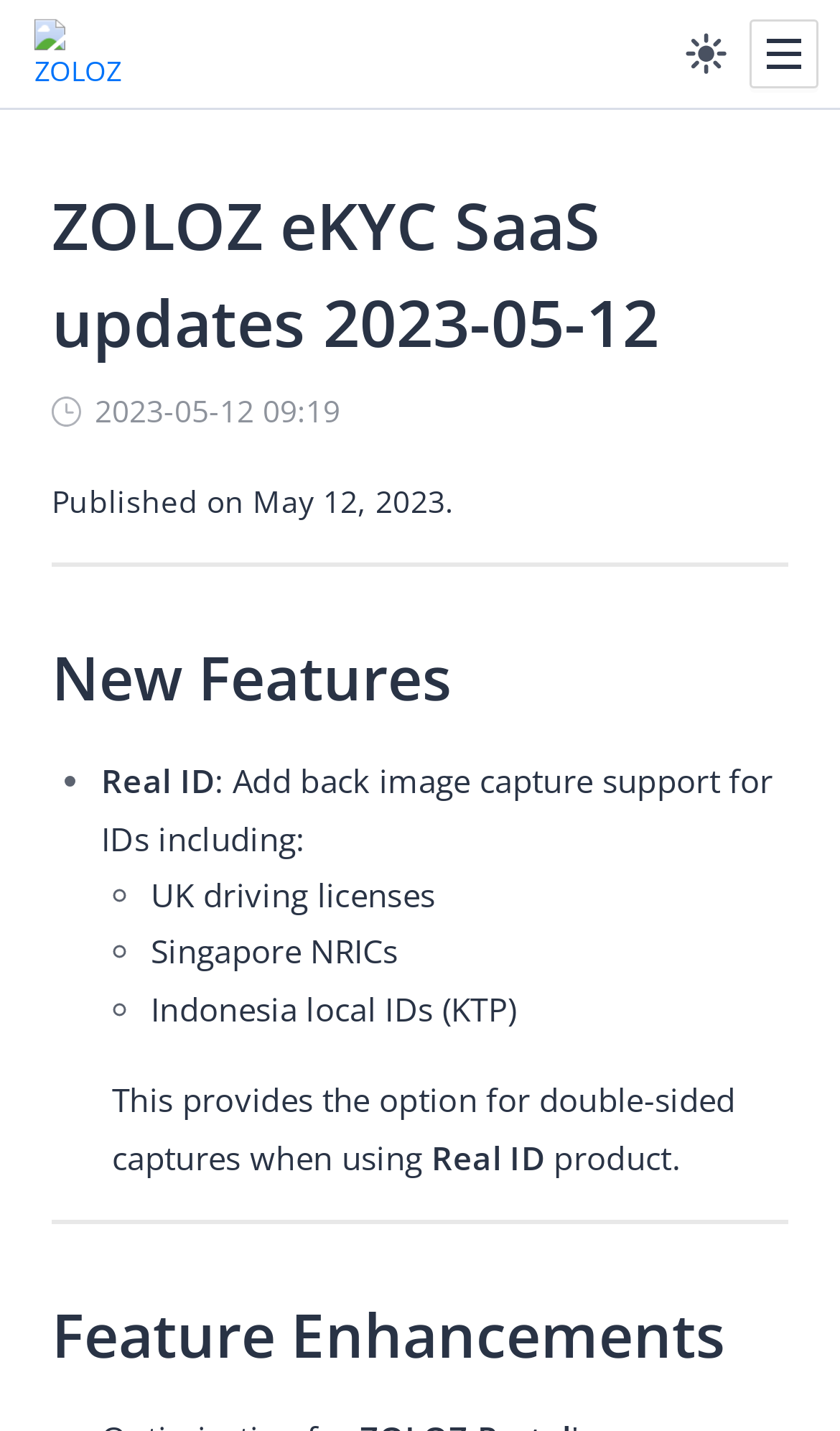Identify and provide the text content of the webpage's primary headline.

ZOLOZ eKYC SaaS updates 2023-05-12